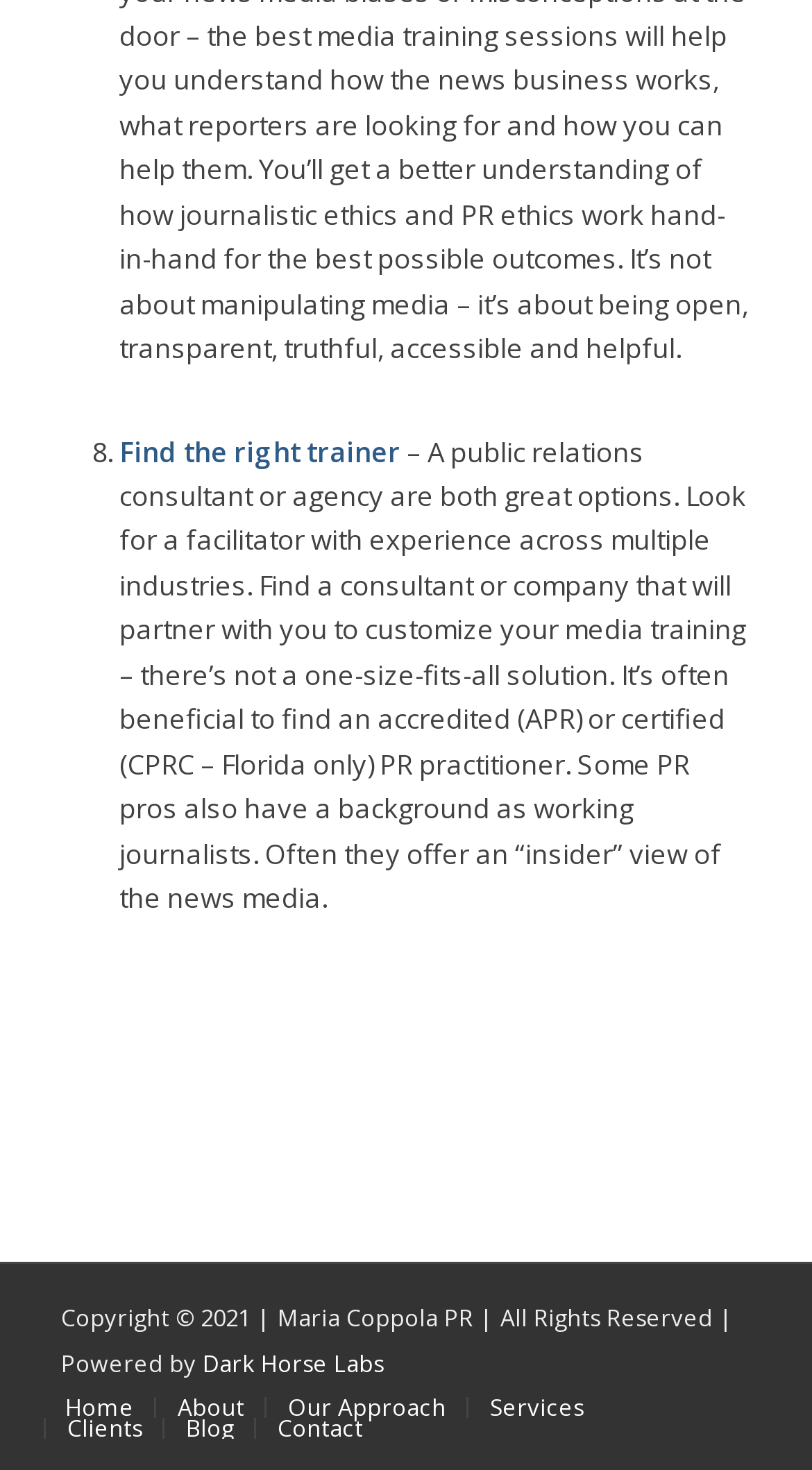Examine the image carefully and respond to the question with a detailed answer: 
What is the recommended qualification for a PR practitioner?

The webpage suggests that it's beneficial to find an accredited (APR) or certified (CPRC – Florida only) PR practitioner, indicating that these qualifications are recommended for a PR professional.